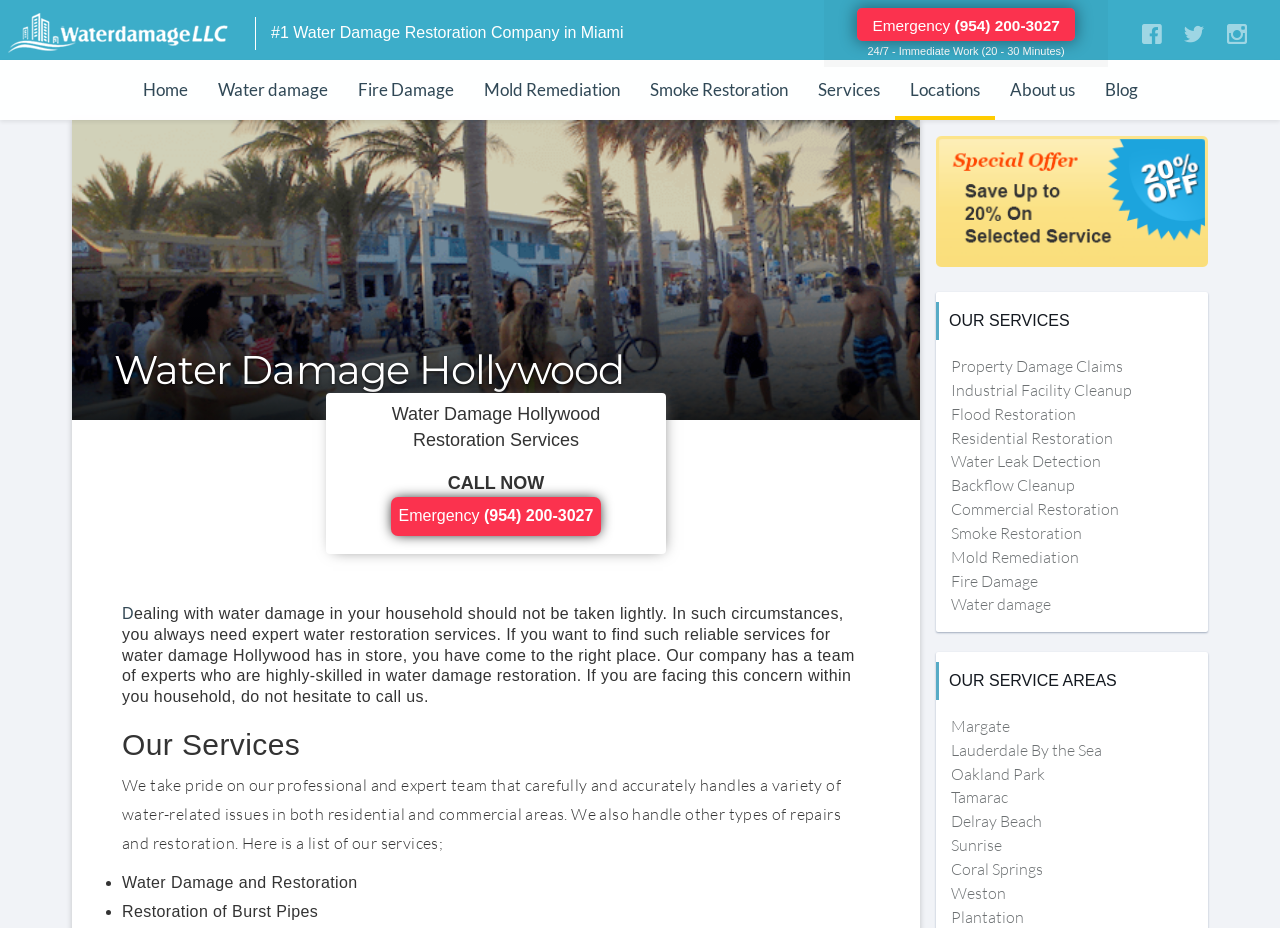Locate the bounding box coordinates of the clickable part needed for the task: "Click on the 'Corneille Rugs' link".

None